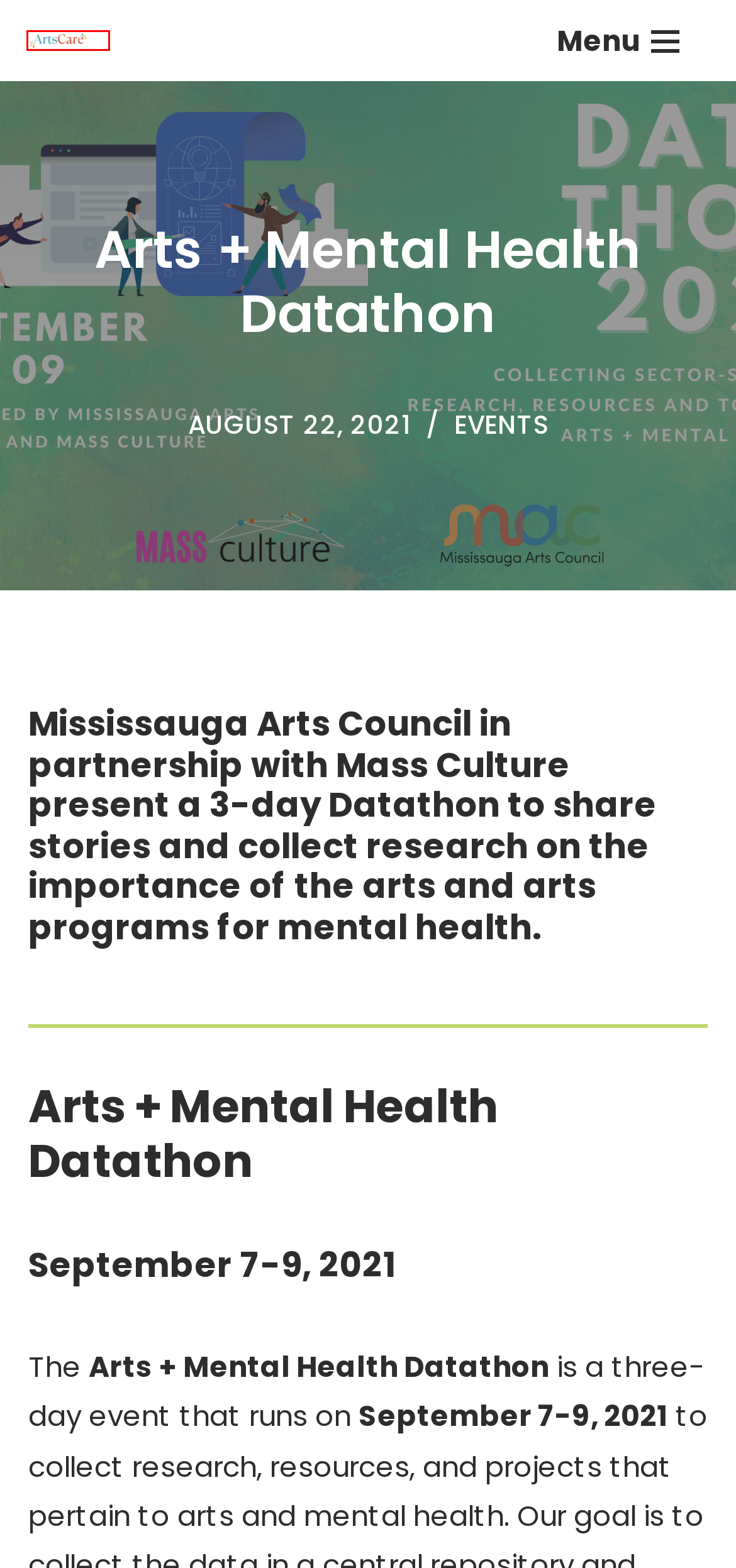Look at the screenshot of a webpage where a red rectangle bounding box is present. Choose the webpage description that best describes the new webpage after clicking the element inside the red bounding box. Here are the candidates:
A. Home - ArtsCare
B. Datathon - ArtsCare
C. Blog Tool, Publishing Platform, and CMS – WordPress.org
D. programs - ArtsCare
E. Resources - ArtsCare
F. Event - ArtsCare
G. Resource: The Arts and the Quality of Life for Ontarians (Nanos/Ontario Arts Council) - ArtsCare
H. Research - ArtsCare

A